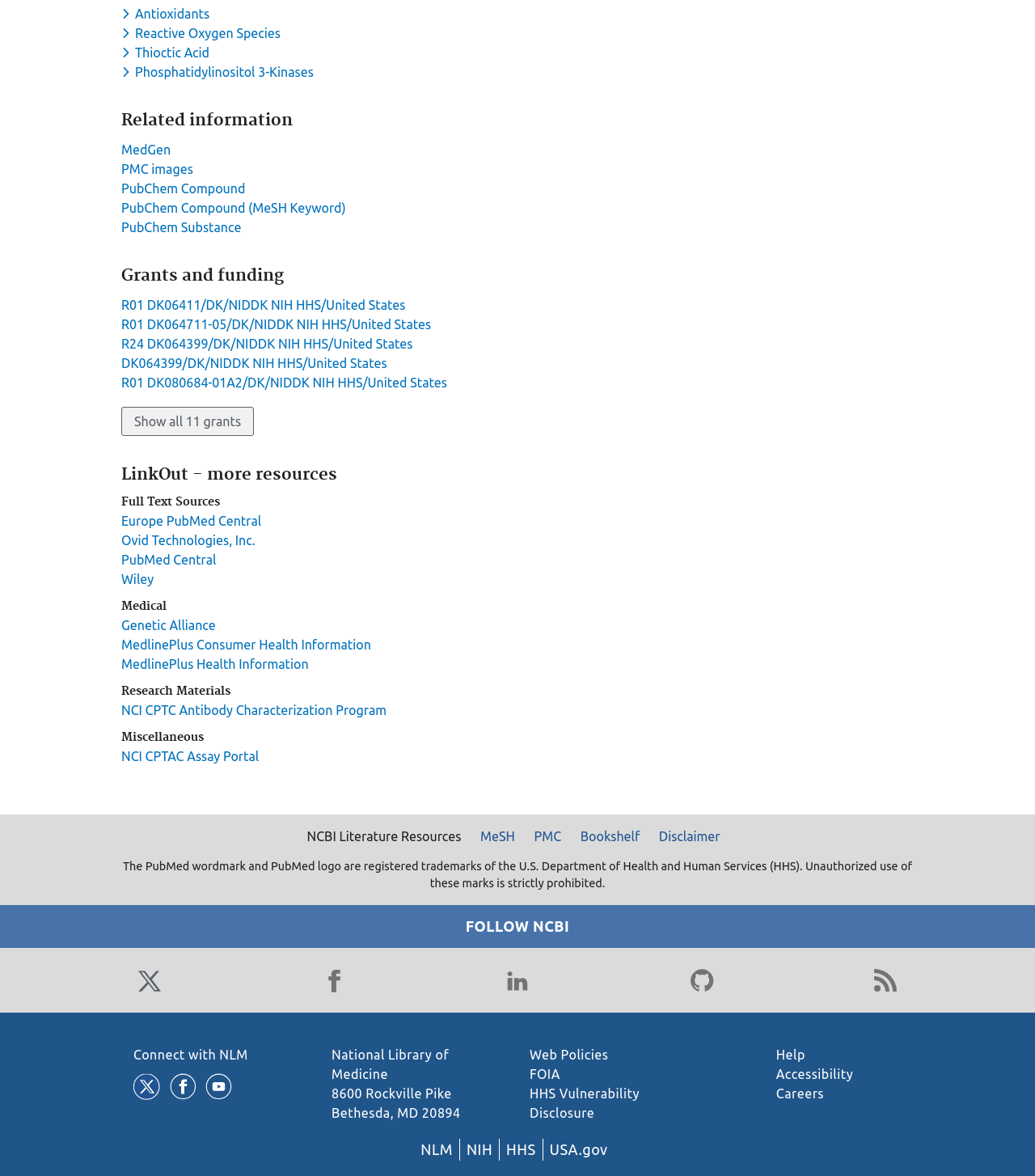Indicate the bounding box coordinates of the element that needs to be clicked to satisfy the following instruction: "Toggle dropdown menu for keyword Antioxidants". The coordinates should be four float numbers between 0 and 1, i.e., [left, top, right, bottom].

[0.117, 0.006, 0.206, 0.018]